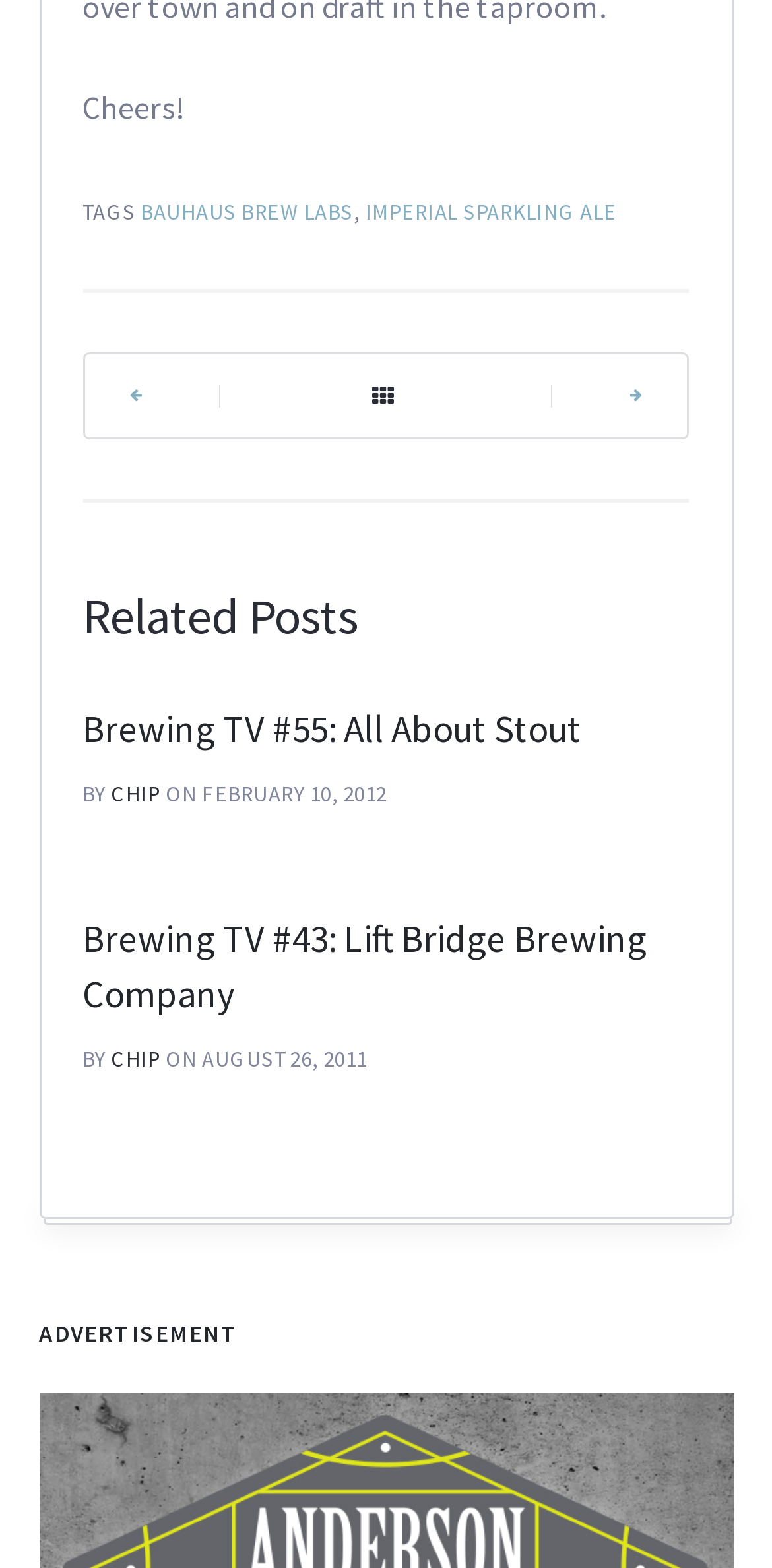Locate the bounding box coordinates of the area where you should click to accomplish the instruction: "Click on the link to BAUHAUS BREW LABS".

[0.182, 0.126, 0.458, 0.143]